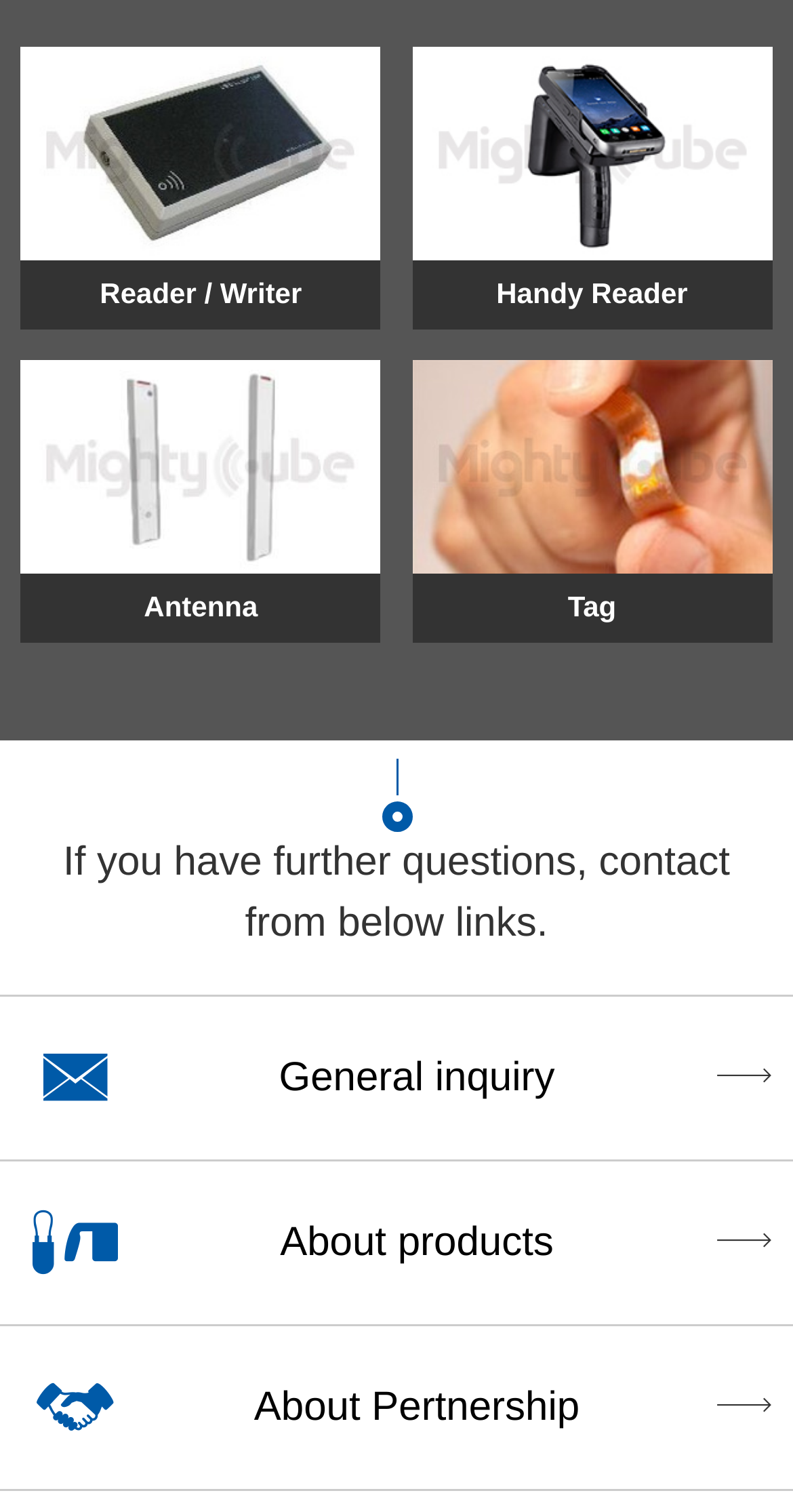Please specify the bounding box coordinates in the format (top-left x, top-left y, bottom-right x, bottom-right y), with all values as floating point numbers between 0 and 1. Identify the bounding box of the UI element described by: About Pertnership

[0.0, 0.876, 1.0, 0.984]